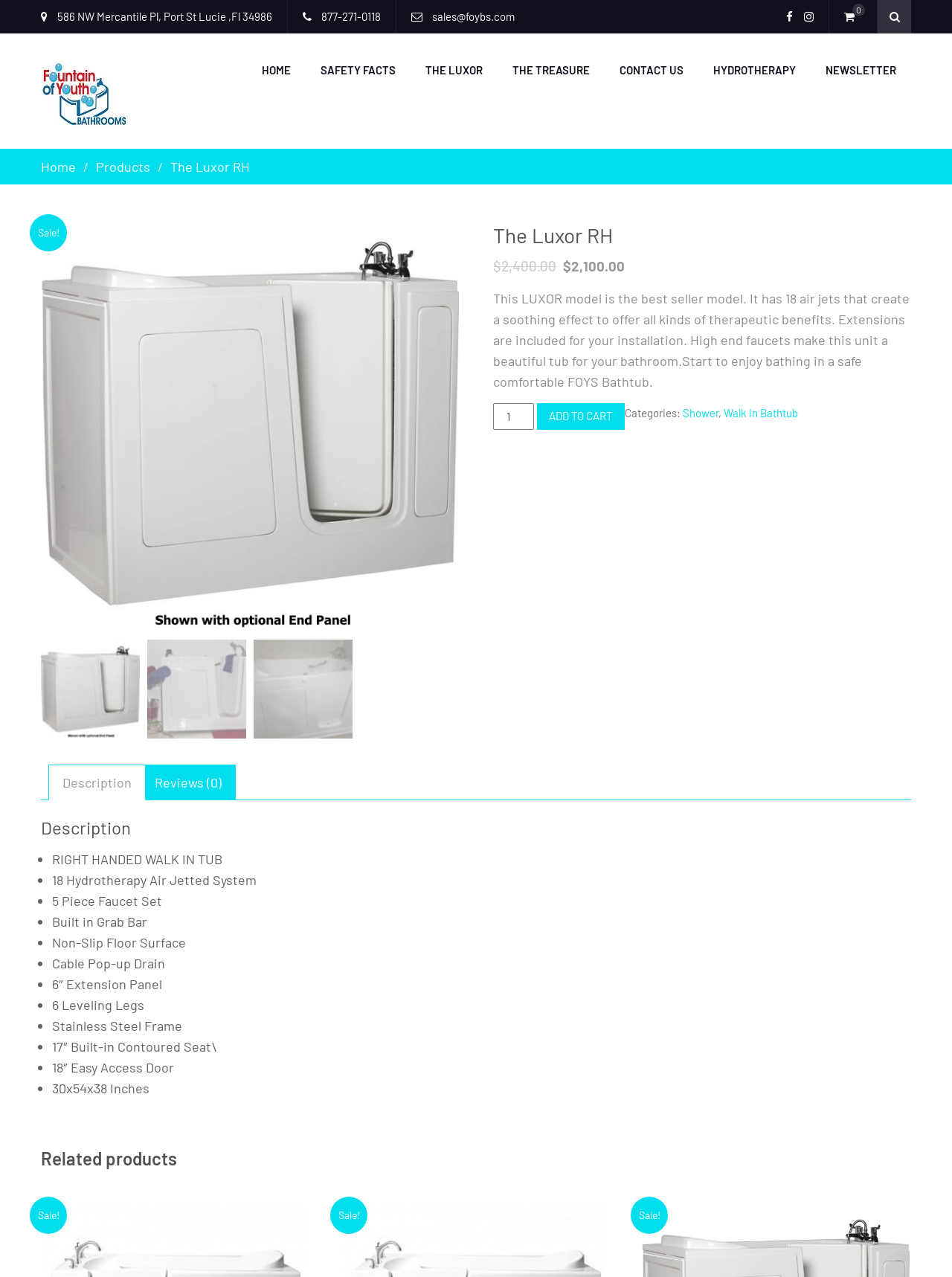What is the title or heading displayed on the webpage?

The Luxor RH